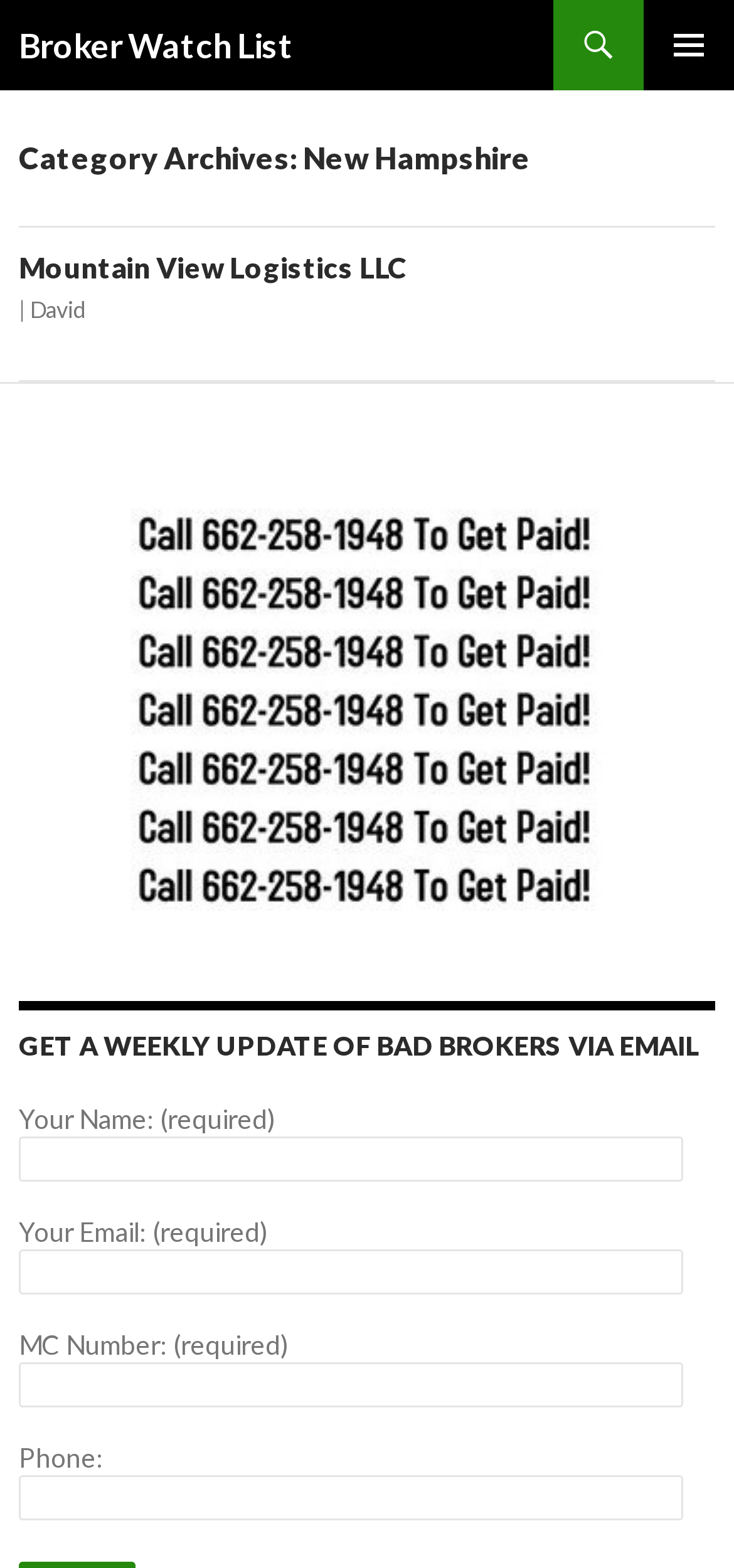Given the element description Primary Menu, identify the bounding box coordinates for the UI element on the webpage screenshot. The format should be (top-left x, top-left y, bottom-right x, bottom-right y), with values between 0 and 1.

[0.877, 0.0, 1.0, 0.058]